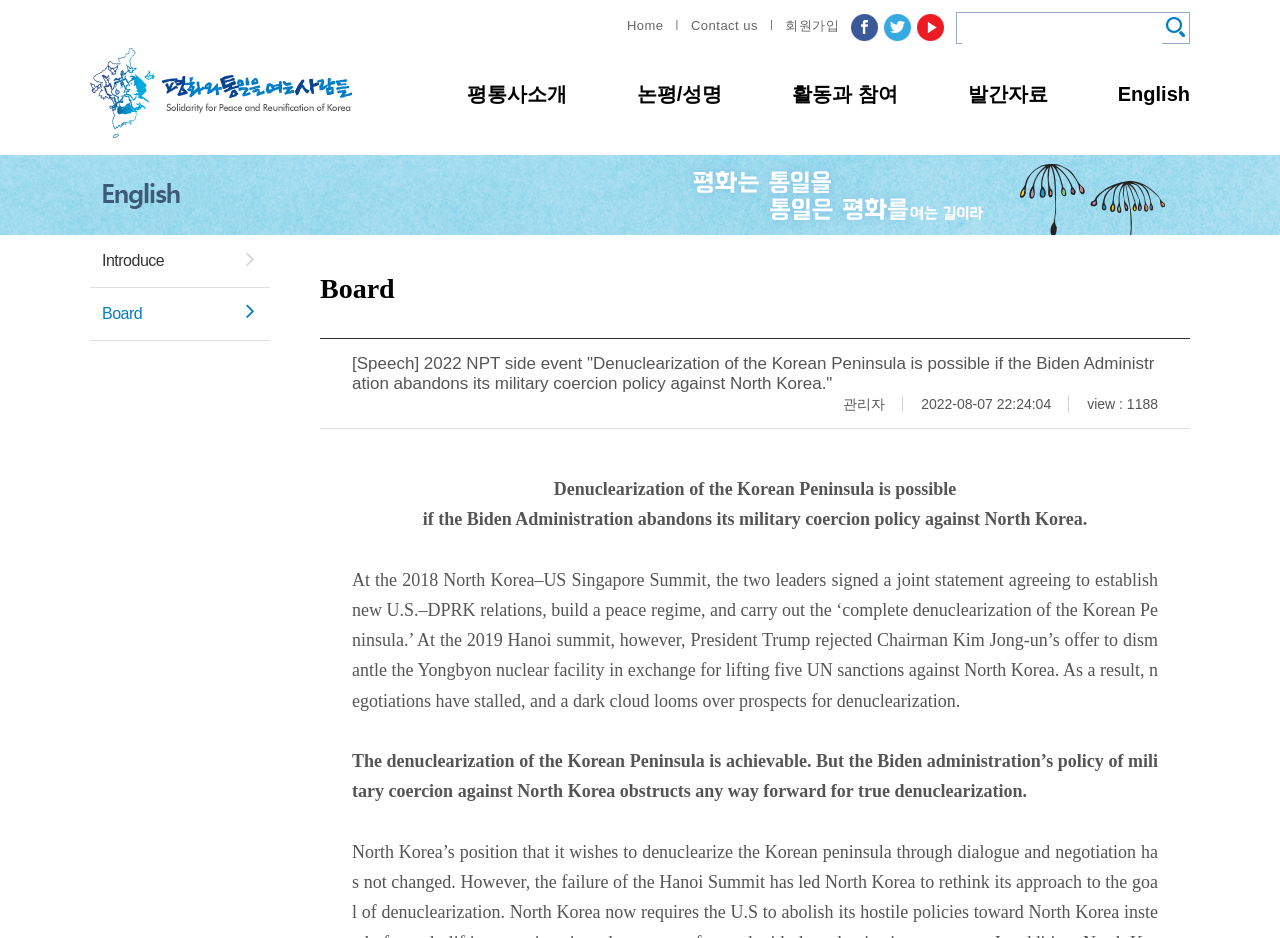Can you identify the bounding box coordinates of the clickable region needed to carry out this instruction: 'search for something'? The coordinates should be four float numbers within the range of 0 to 1, stated as [left, top, right, bottom].

[0.752, 0.021, 0.908, 0.047]